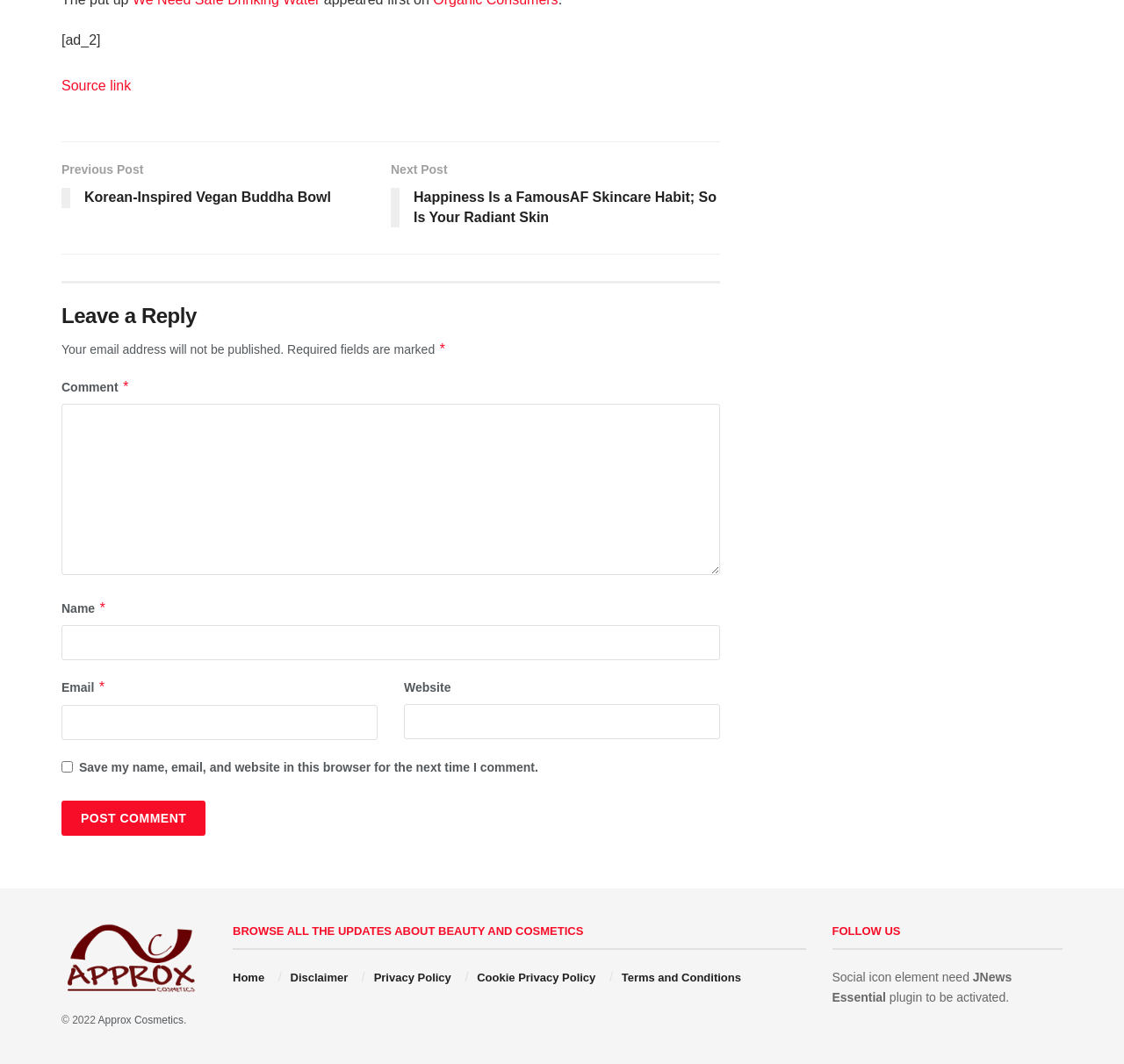Specify the bounding box coordinates of the element's region that should be clicked to achieve the following instruction: "Click the 'Previous Post' link". The bounding box coordinates consist of four float numbers between 0 and 1, in the format [left, top, right, bottom].

[0.055, 0.15, 0.348, 0.203]